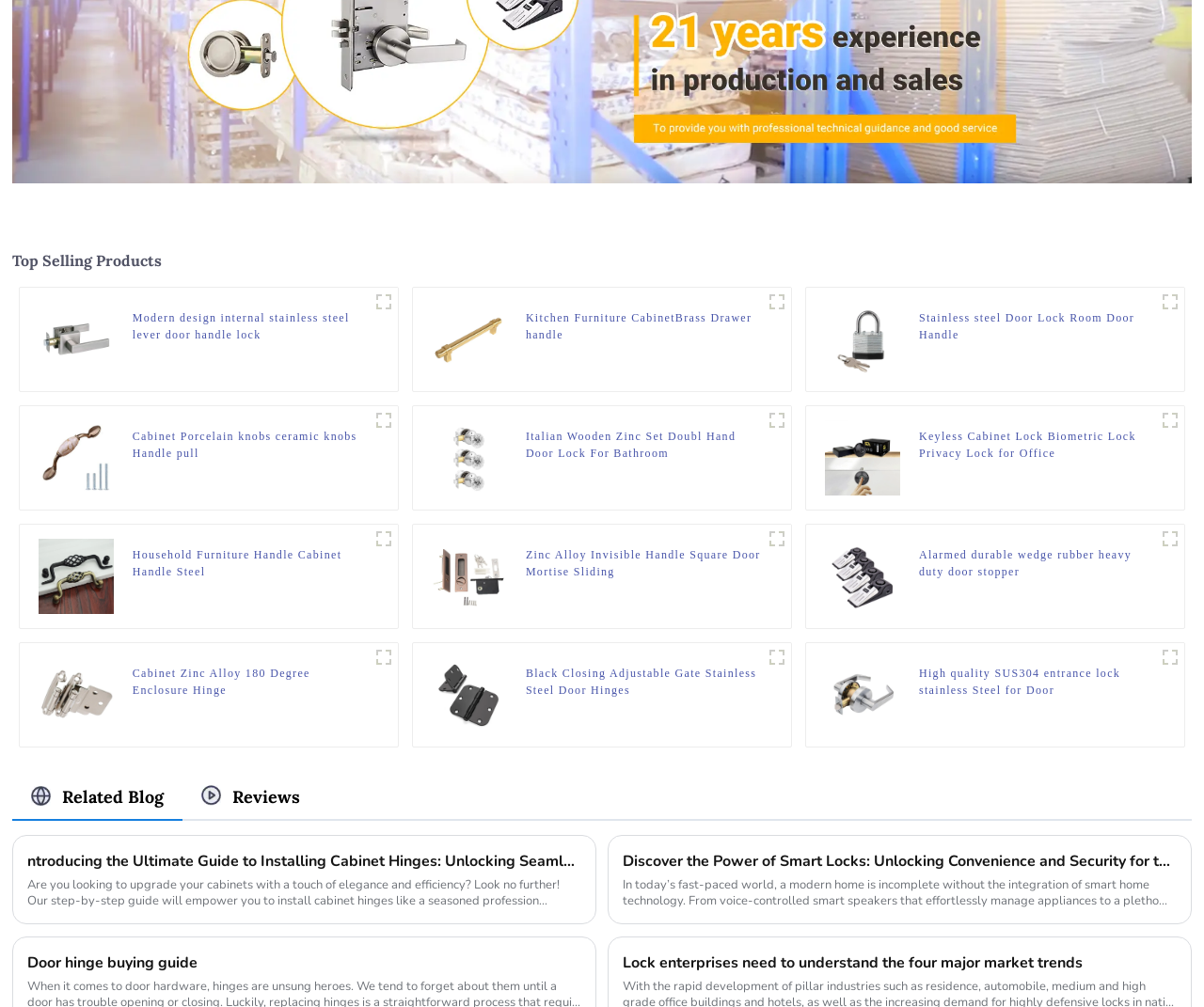Answer the question below using just one word or a short phrase: 
How many images are there on this webpage?

Multiple